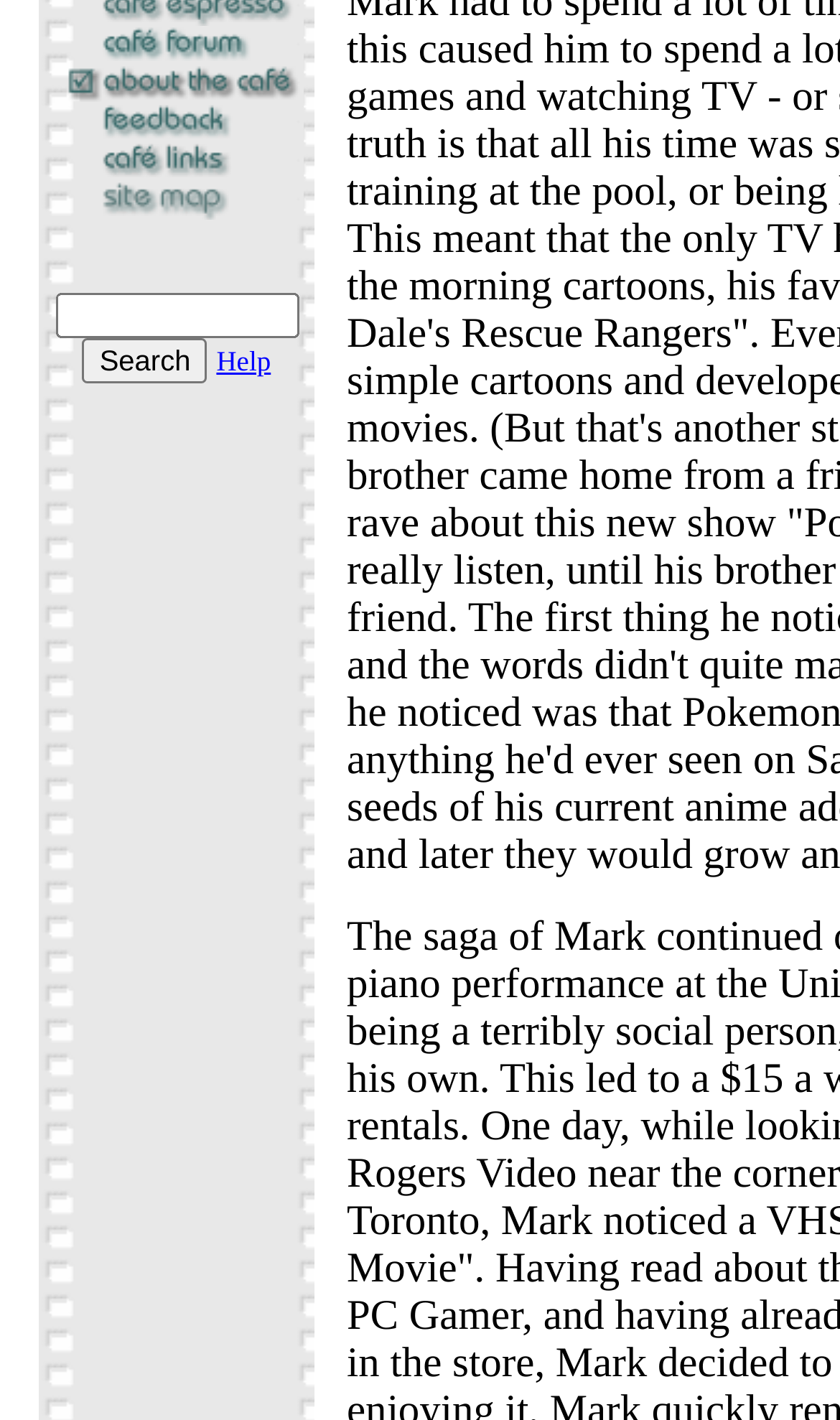Given the element description, predict the bounding box coordinates in the format (top-left x, top-left y, bottom-right x, bottom-right y), using floating point numbers between 0 and 1: parent_node: Help name="s"

[0.065, 0.206, 0.355, 0.238]